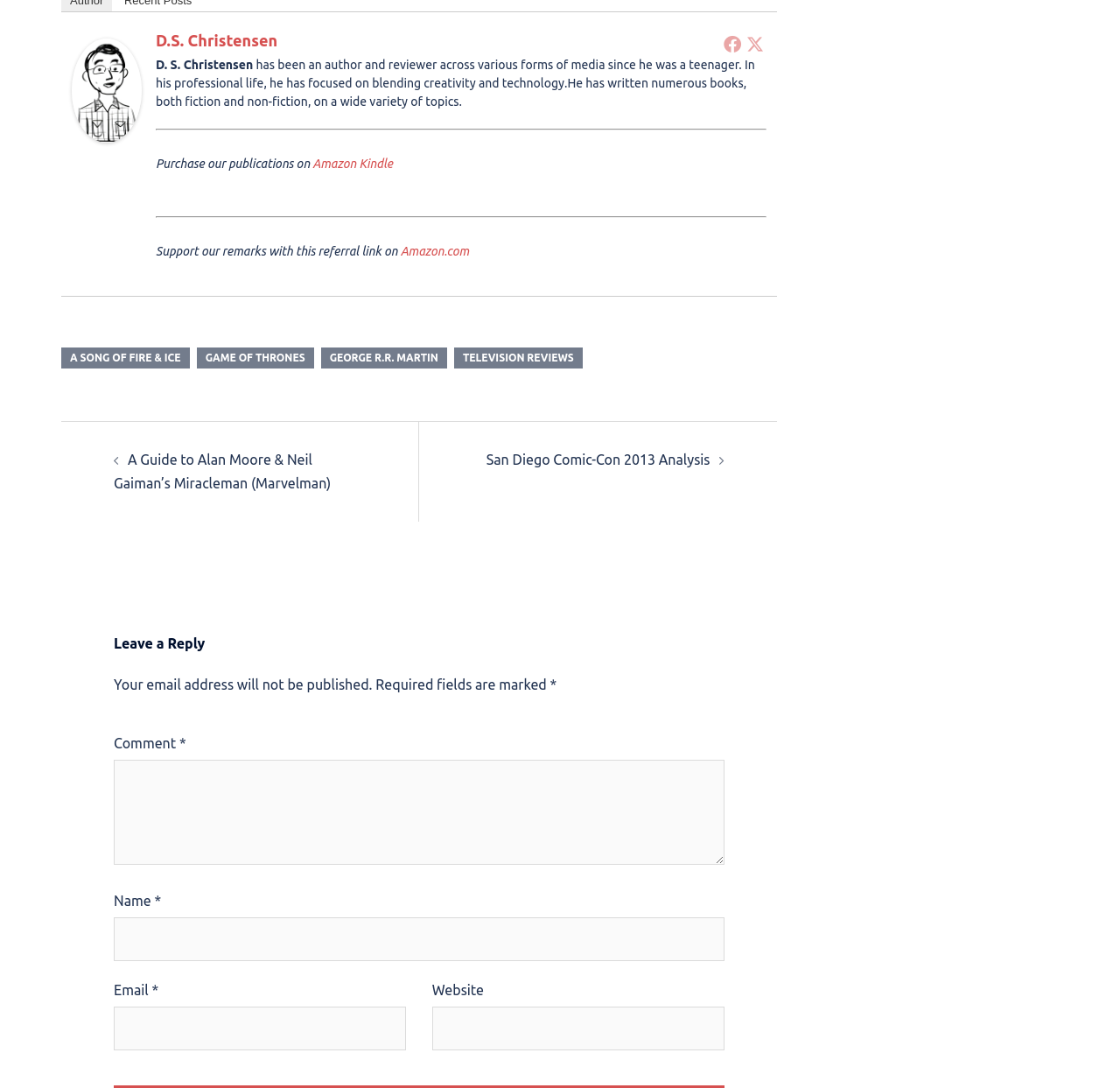Please locate the bounding box coordinates of the element that needs to be clicked to achieve the following instruction: "Click on the author's name". The coordinates should be four float numbers between 0 and 1, i.e., [left, top, right, bottom].

[0.139, 0.029, 0.248, 0.045]